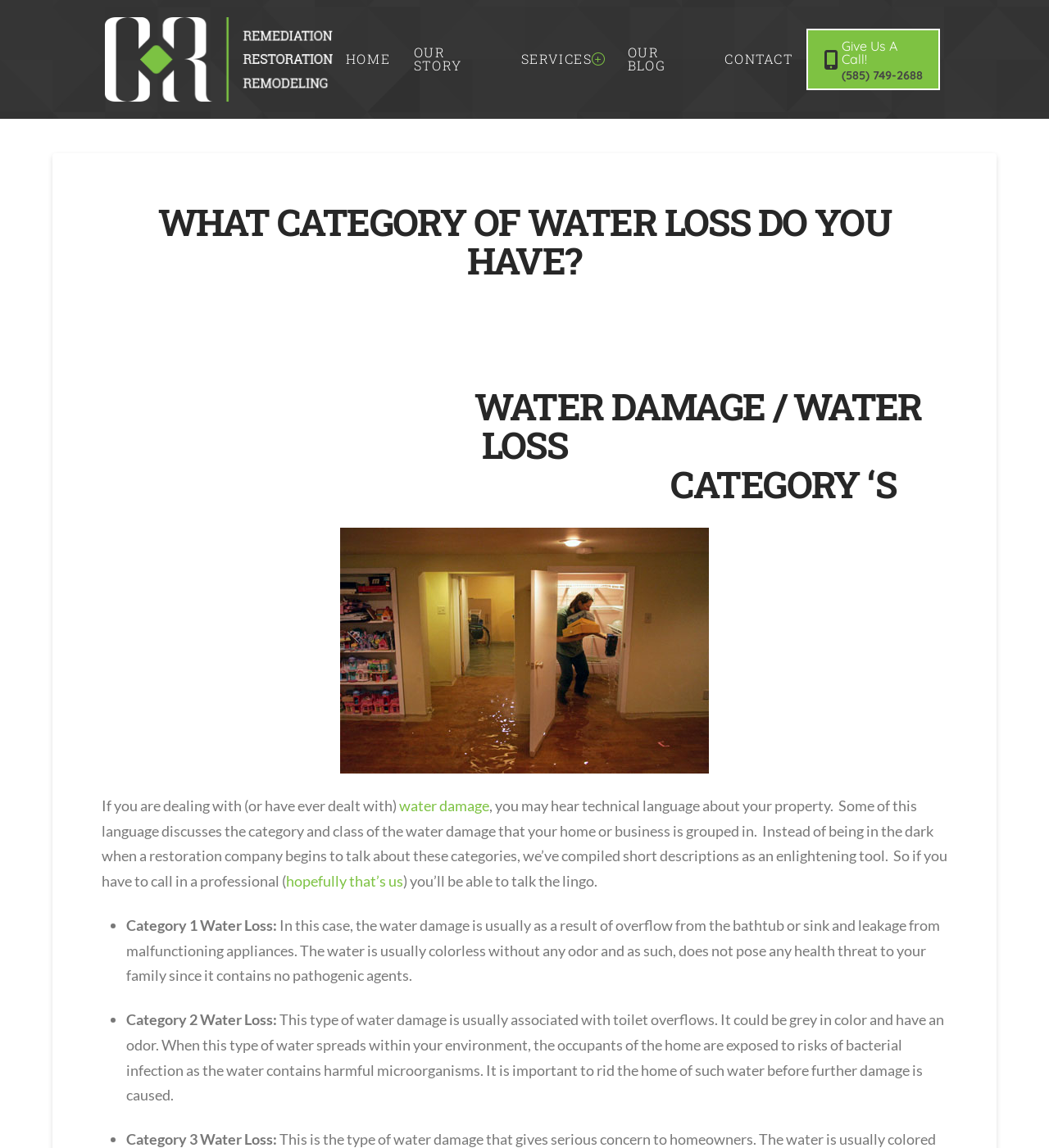Examine the image and give a thorough answer to the following question:
What is the main topic of the webpage?

I inferred the main topic by looking at the headings and static texts on the webpage. The headings 'WHAT CATEGORY OF WATER LOSS DO YOU HAVE?' and 'WATER DAMAGE / WATER LOSS' suggest that the webpage is about water damage restoration. Additionally, the static texts describe different categories of water loss and their characteristics.